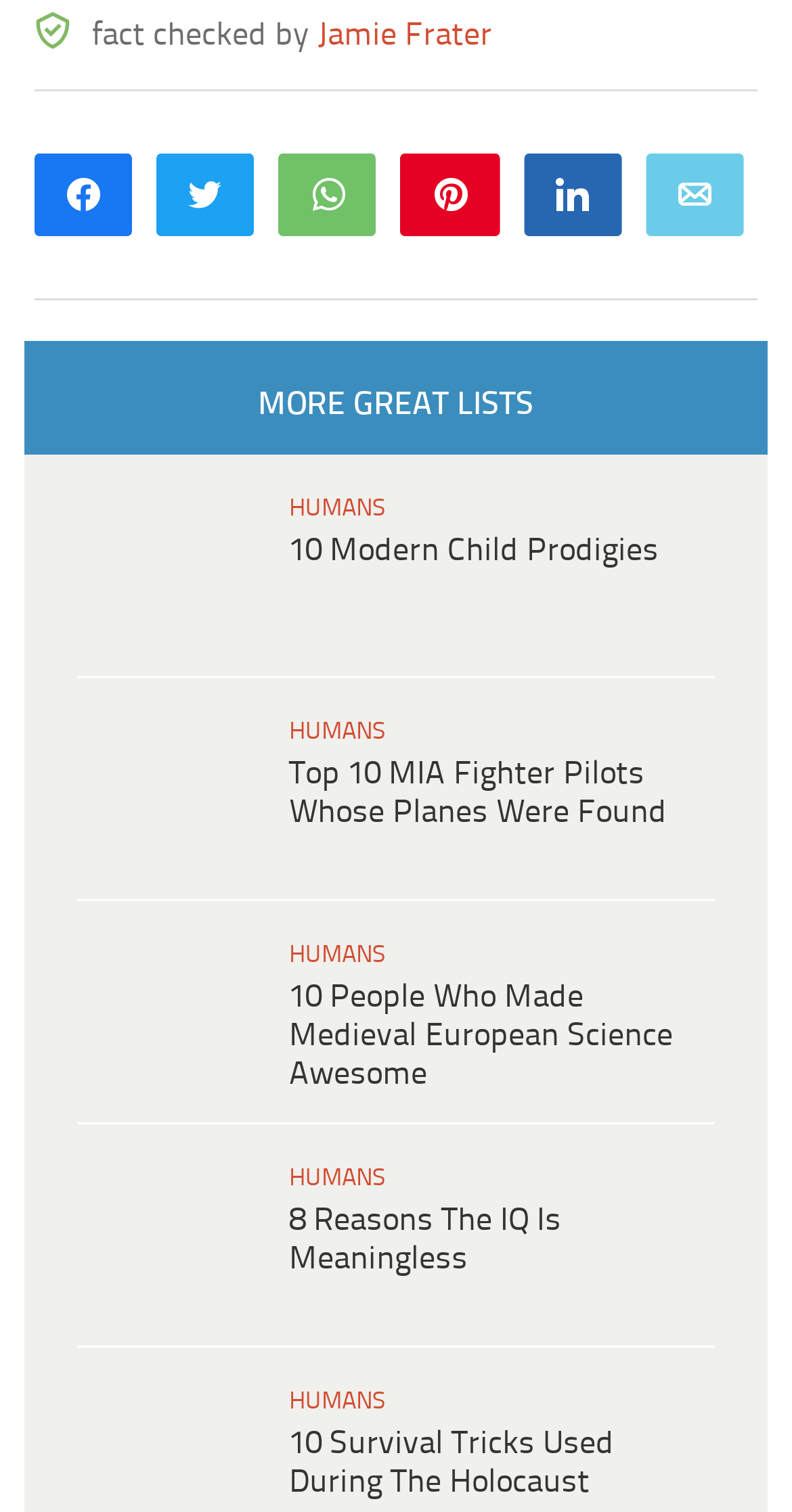How many shares does the article have?
Please provide a comprehensive answer based on the information in the image.

The number of shares is mentioned in the static text element '2K' with bounding box coordinates [0.226, 0.164, 0.297, 0.196].